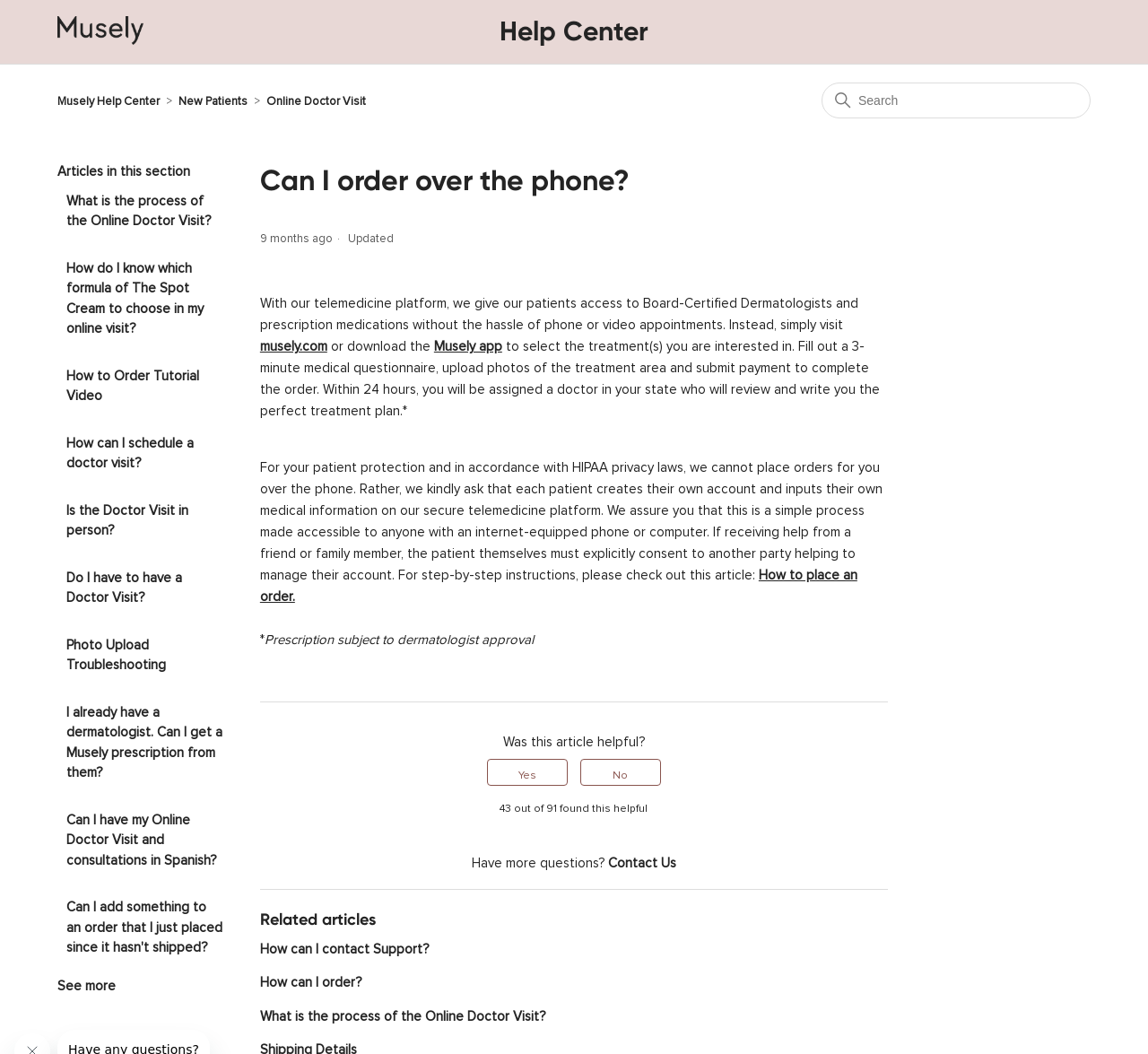Answer this question using a single word or a brief phrase:
Why can't orders be placed over the phone?

HIPAA privacy laws